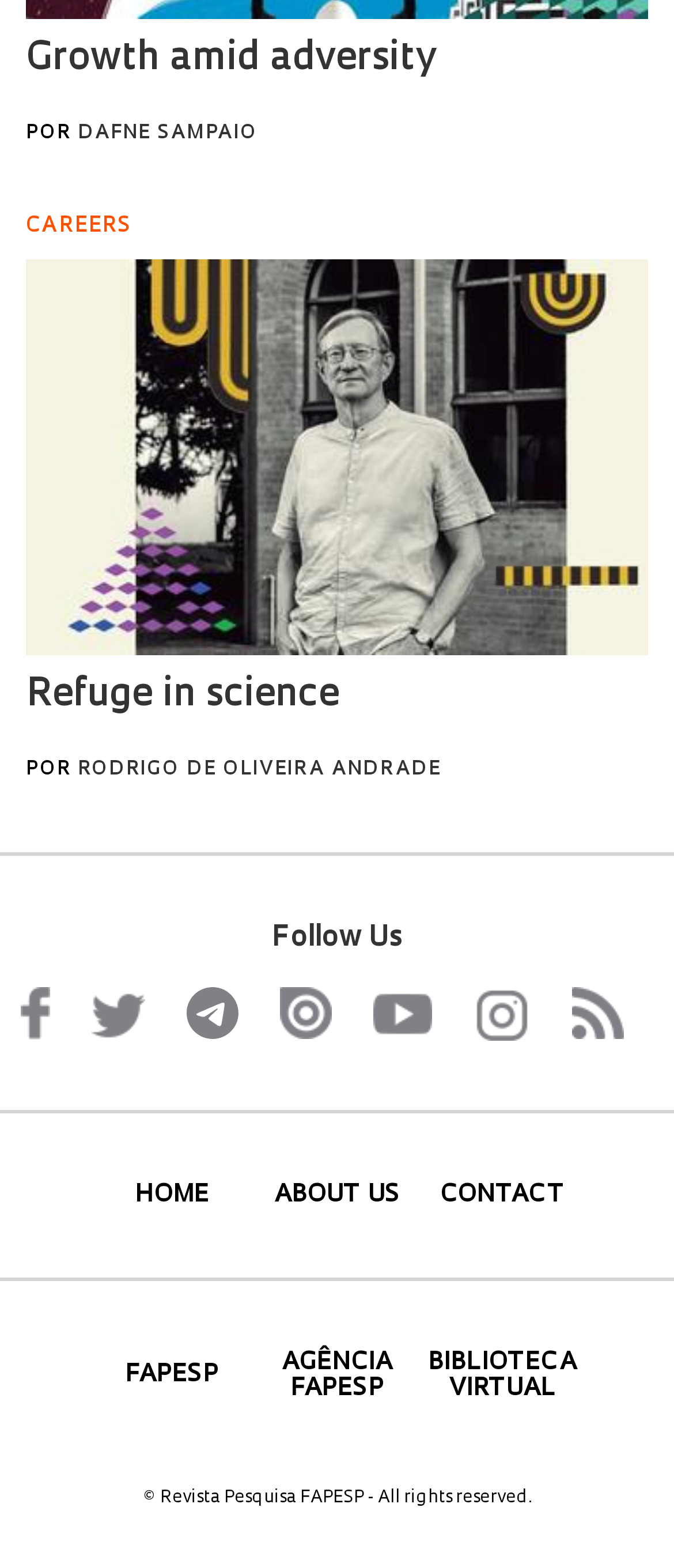Extract the bounding box coordinates for the described element: "About us". The coordinates should be represented as four float numbers between 0 and 1: [left, top, right, bottom].

[0.38, 0.754, 0.62, 0.771]